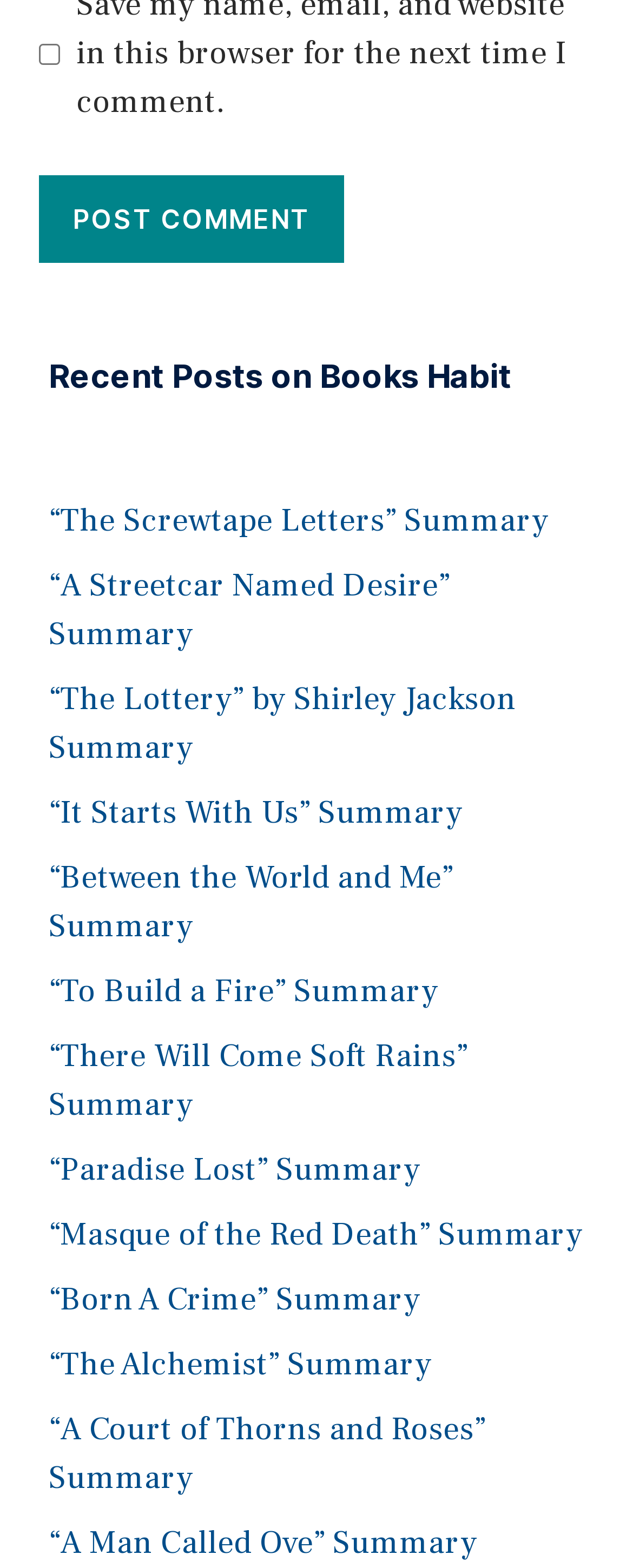Answer succinctly with a single word or phrase:
How many links are there on the webpage?

15